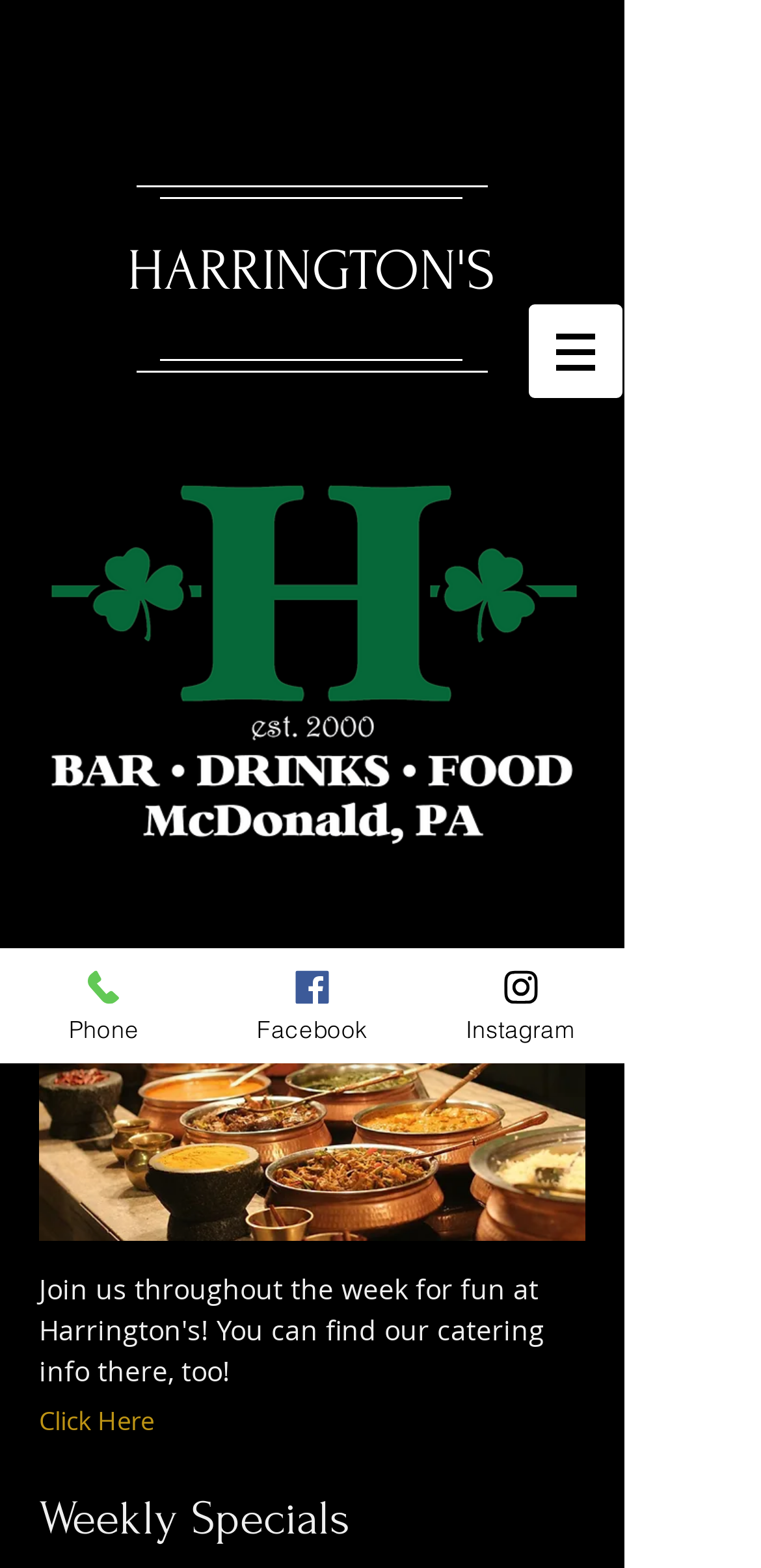Locate and provide the bounding box coordinates for the HTML element that matches this description: "Click Here".

[0.051, 0.895, 0.474, 0.918]